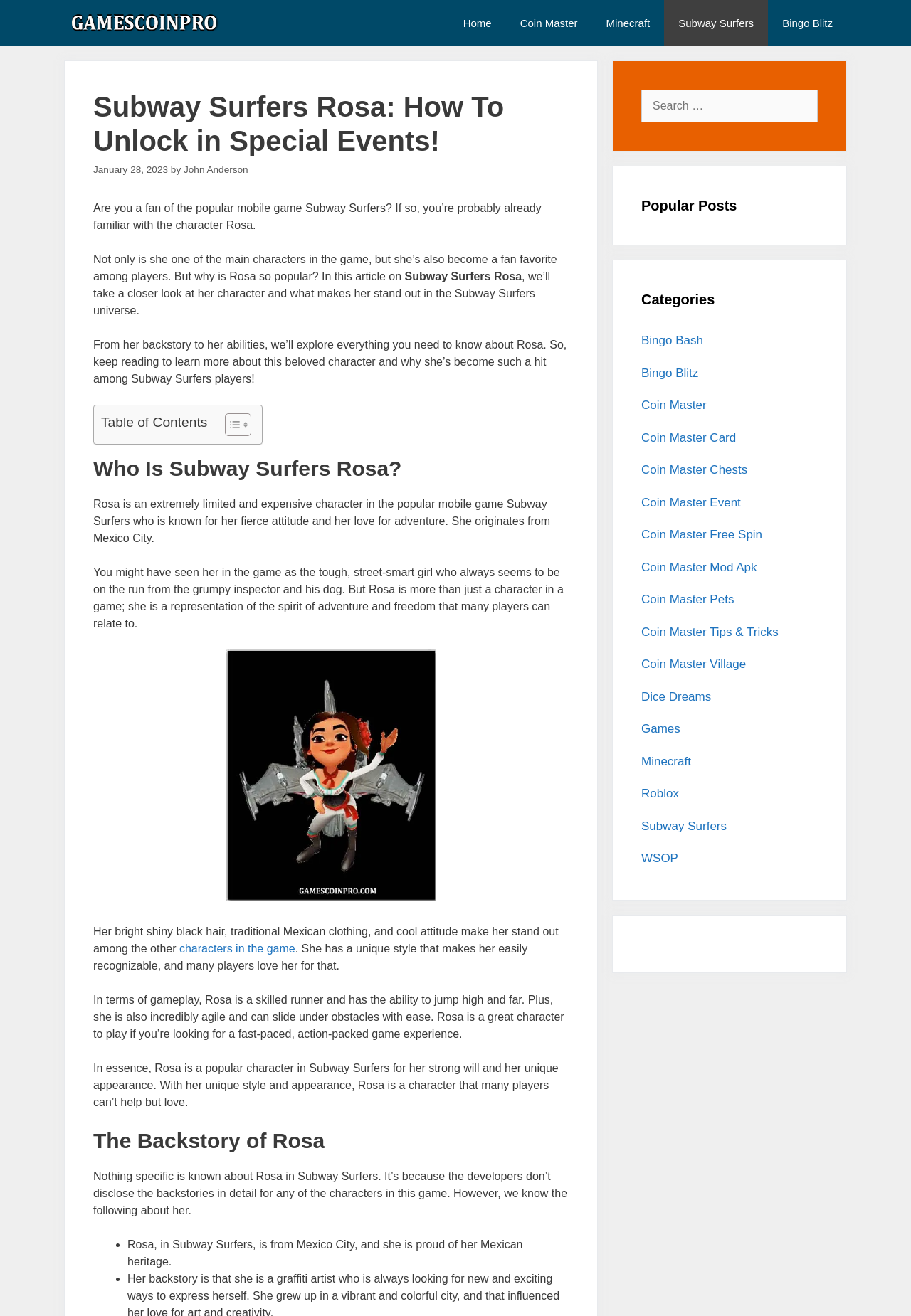Where is Rosa from? From the image, respond with a single word or brief phrase.

Mexico City